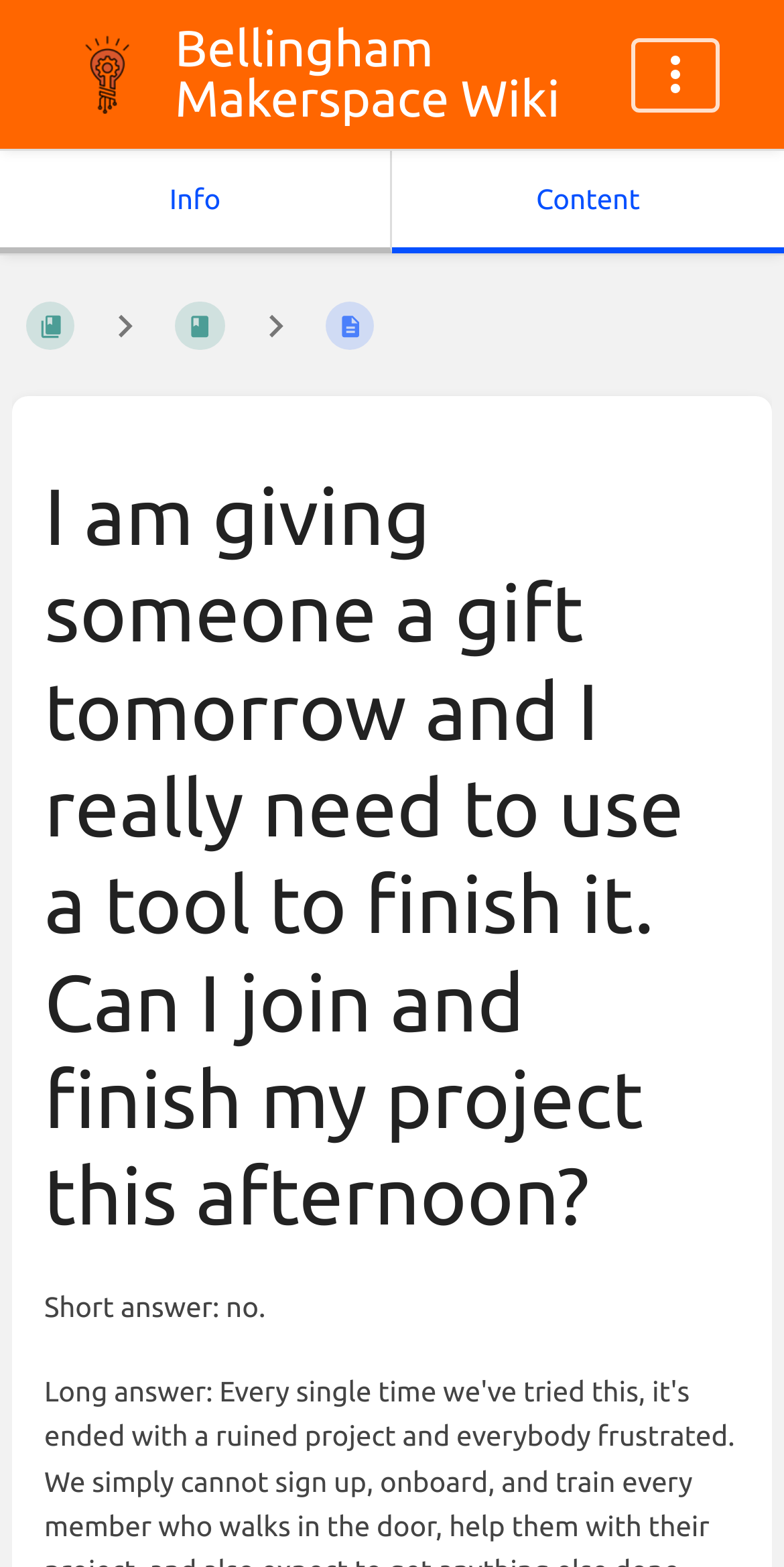What is the purpose of the 'Expand Header Menu' button?
Refer to the image and provide a one-word or short phrase answer.

To expand the header menu